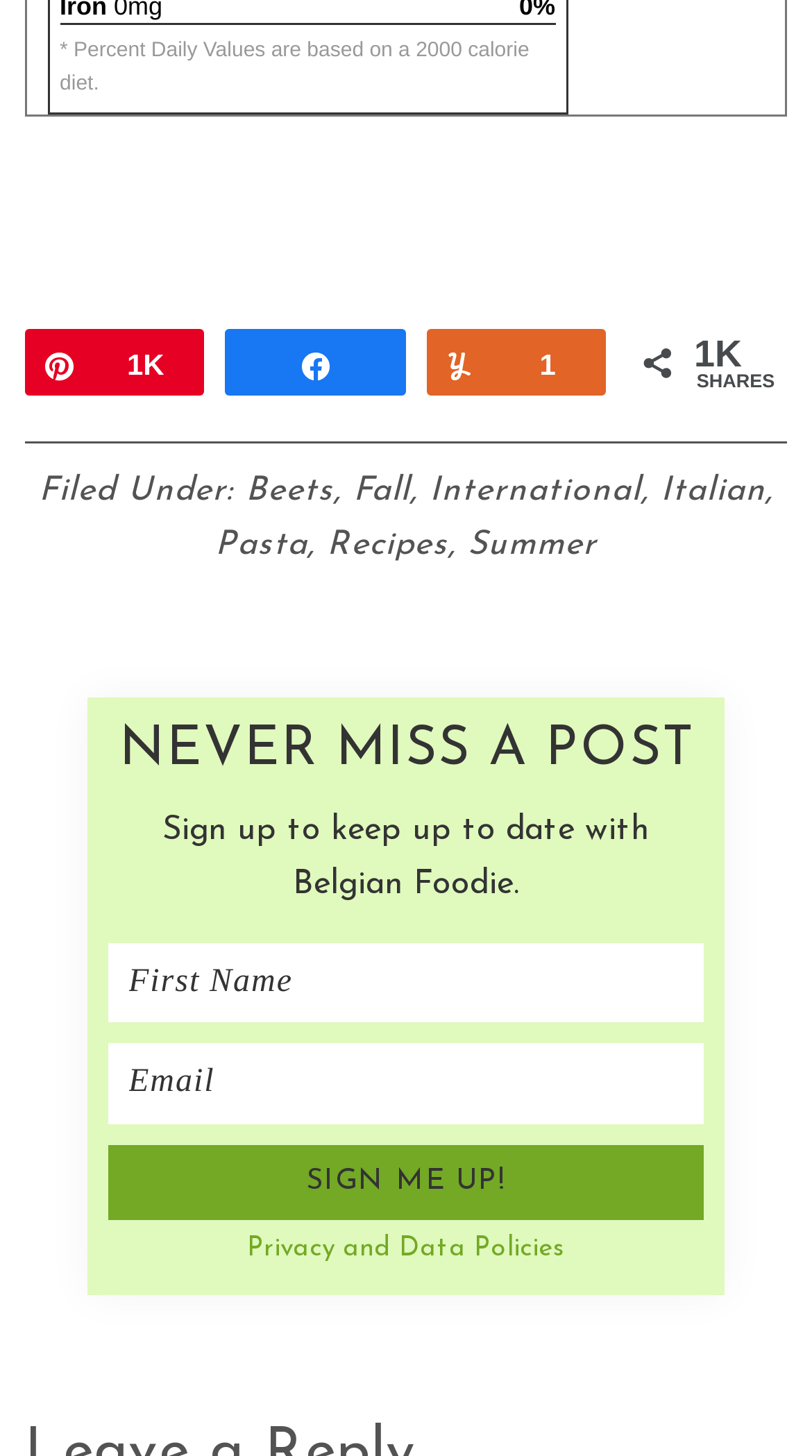Please reply to the following question with a single word or a short phrase:
How many shares does the post have?

1K